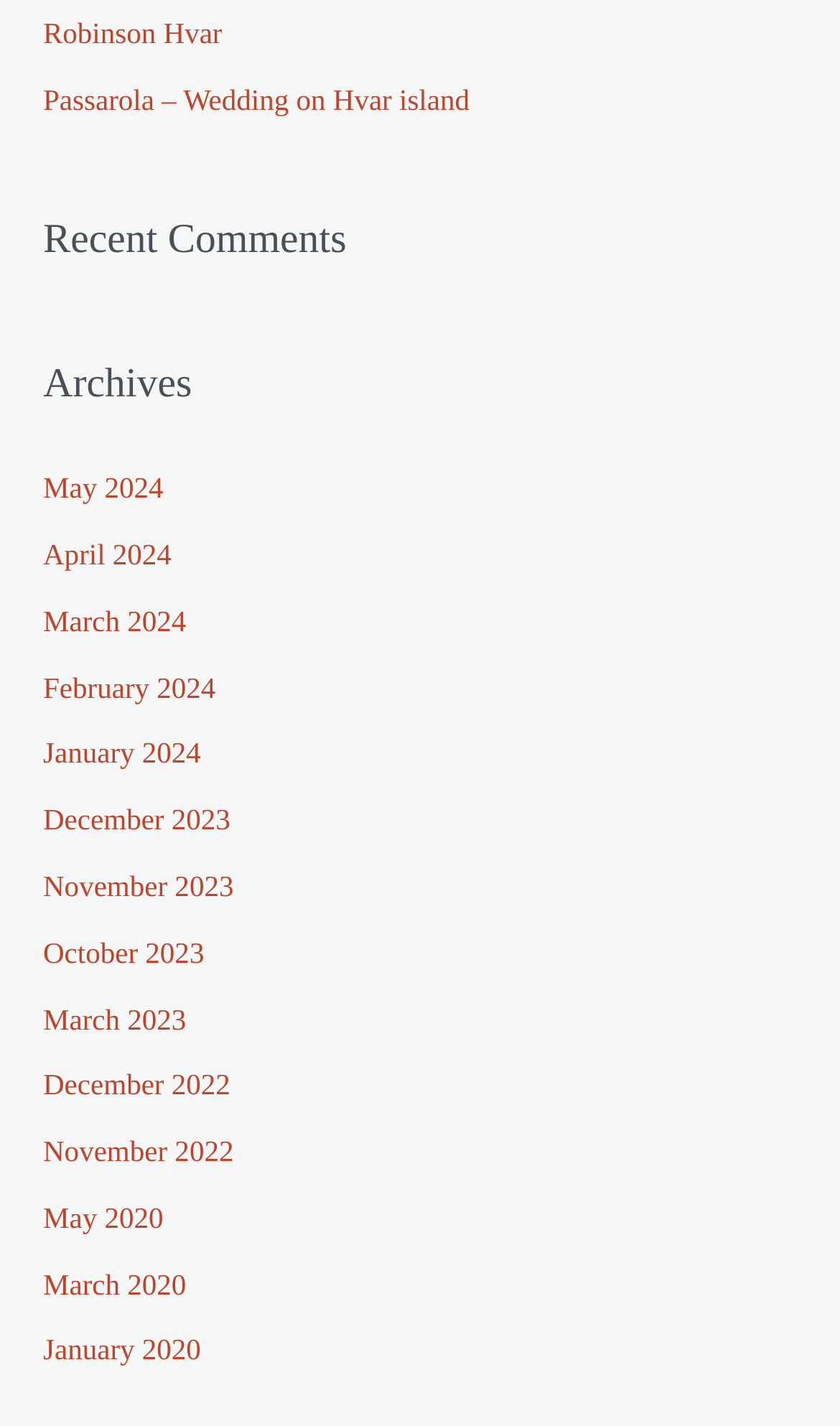Provide a brief response using a word or short phrase to this question:
How many complementary sections are on the webpage?

2